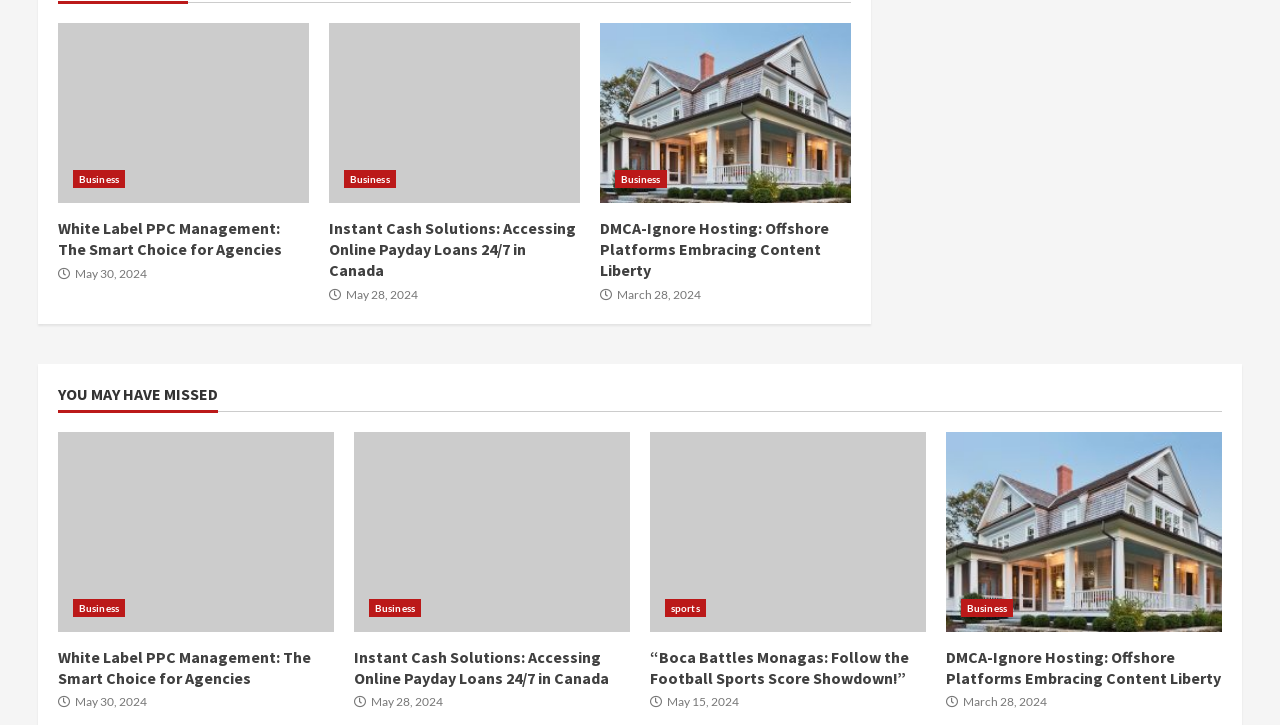Refer to the image and provide an in-depth answer to the question:
What is the section title of the articles located at the bottom of the webpage?

The section title of the articles located at the bottom of the webpage can be determined by looking at the heading 'YOU MAY HAVE MISSED' located above the list of articles, which indicates the section title.